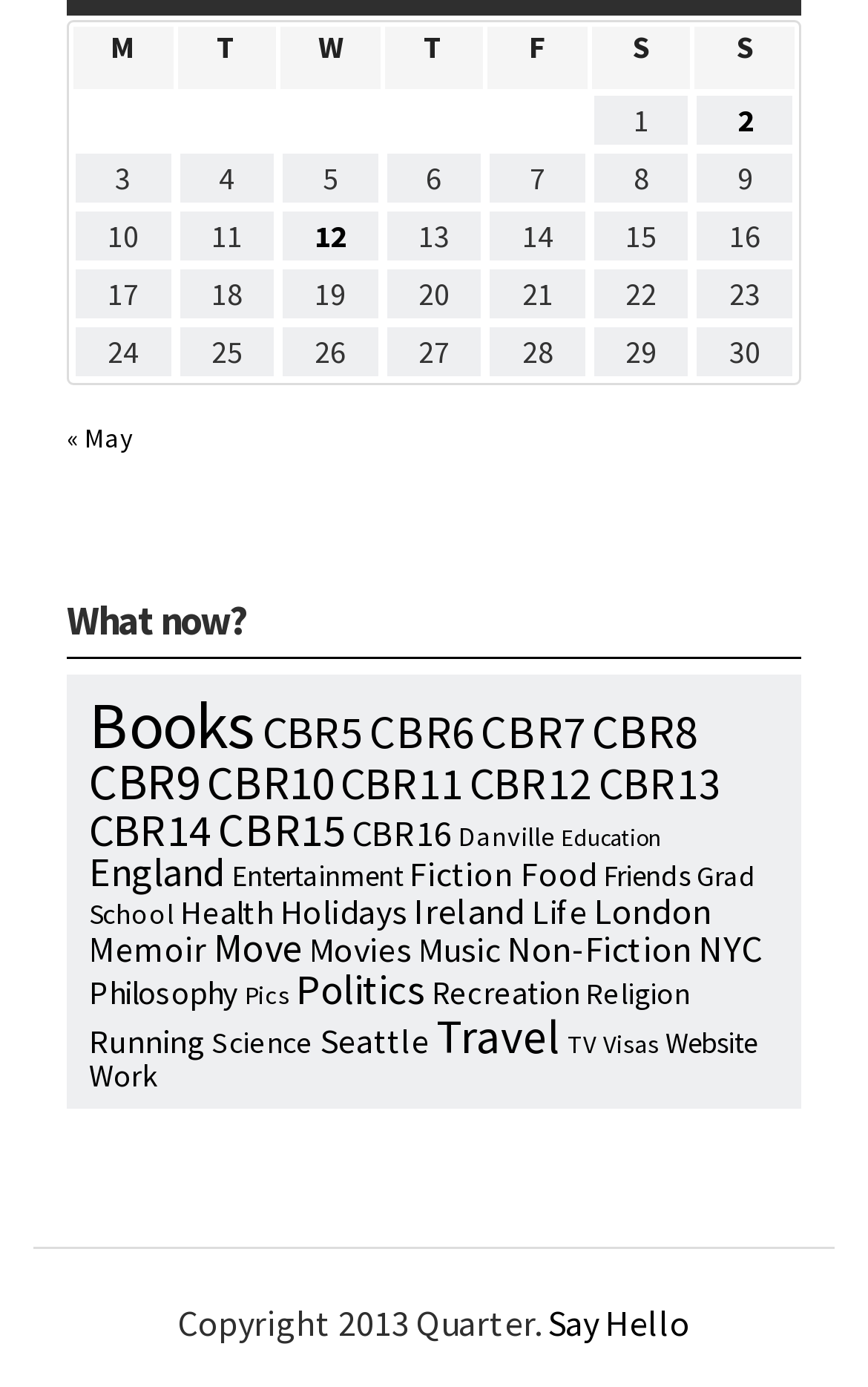Analyze the image and give a detailed response to the question:
What is the text of the first link in the navigation section?

I looked at the navigation section and found the first link, which has the text '« May'.